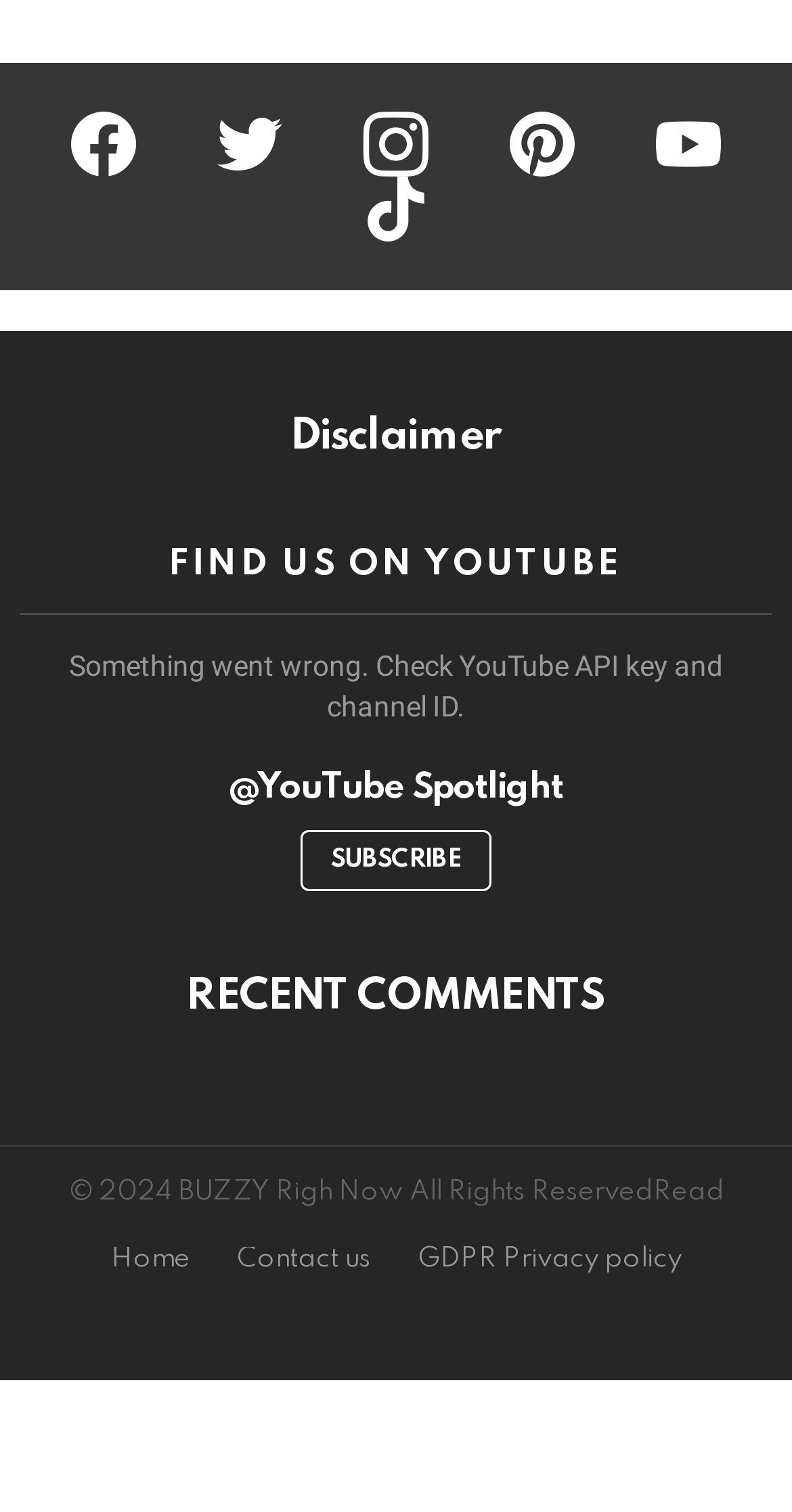Specify the bounding box coordinates of the area to click in order to execute this command: 'Open YouTube Spotlight'. The coordinates should consist of four float numbers ranging from 0 to 1, and should be formatted as [left, top, right, bottom].

[0.288, 0.509, 0.712, 0.533]